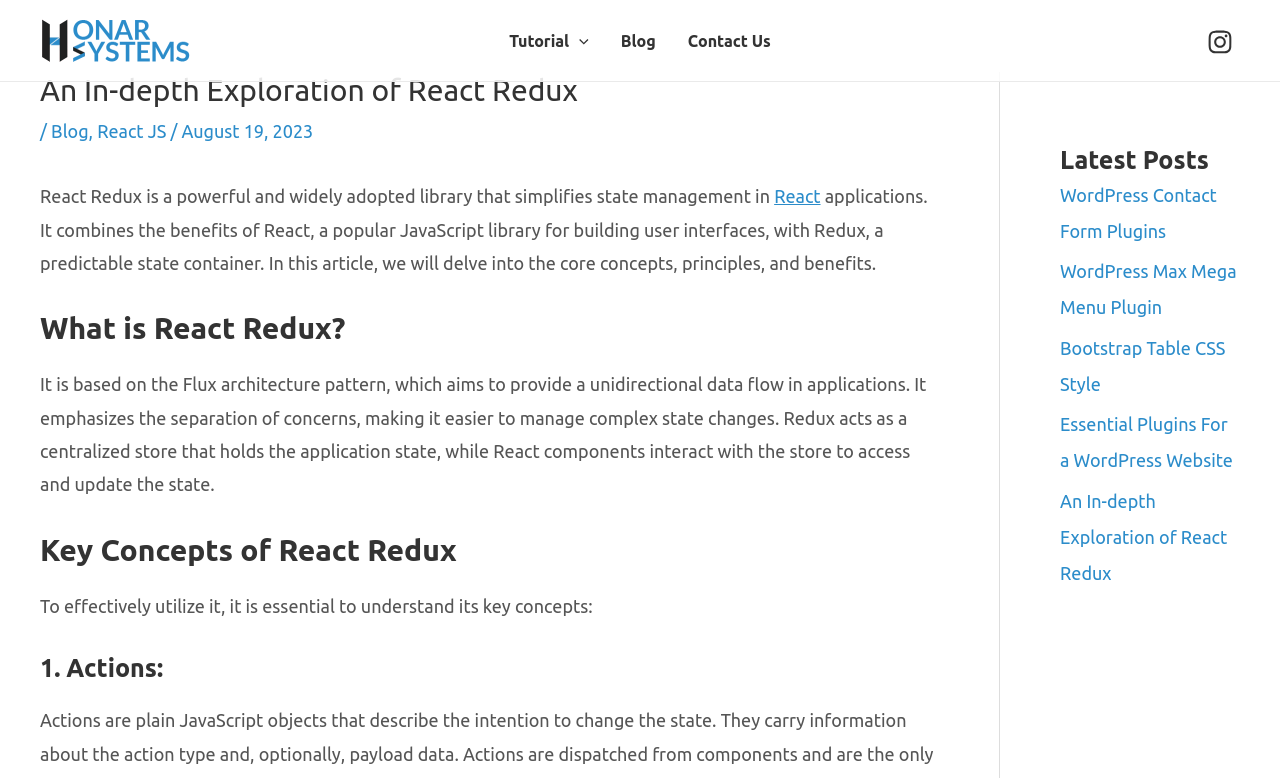Use a single word or phrase to answer the question:
How many links are in the navigation menu?

3